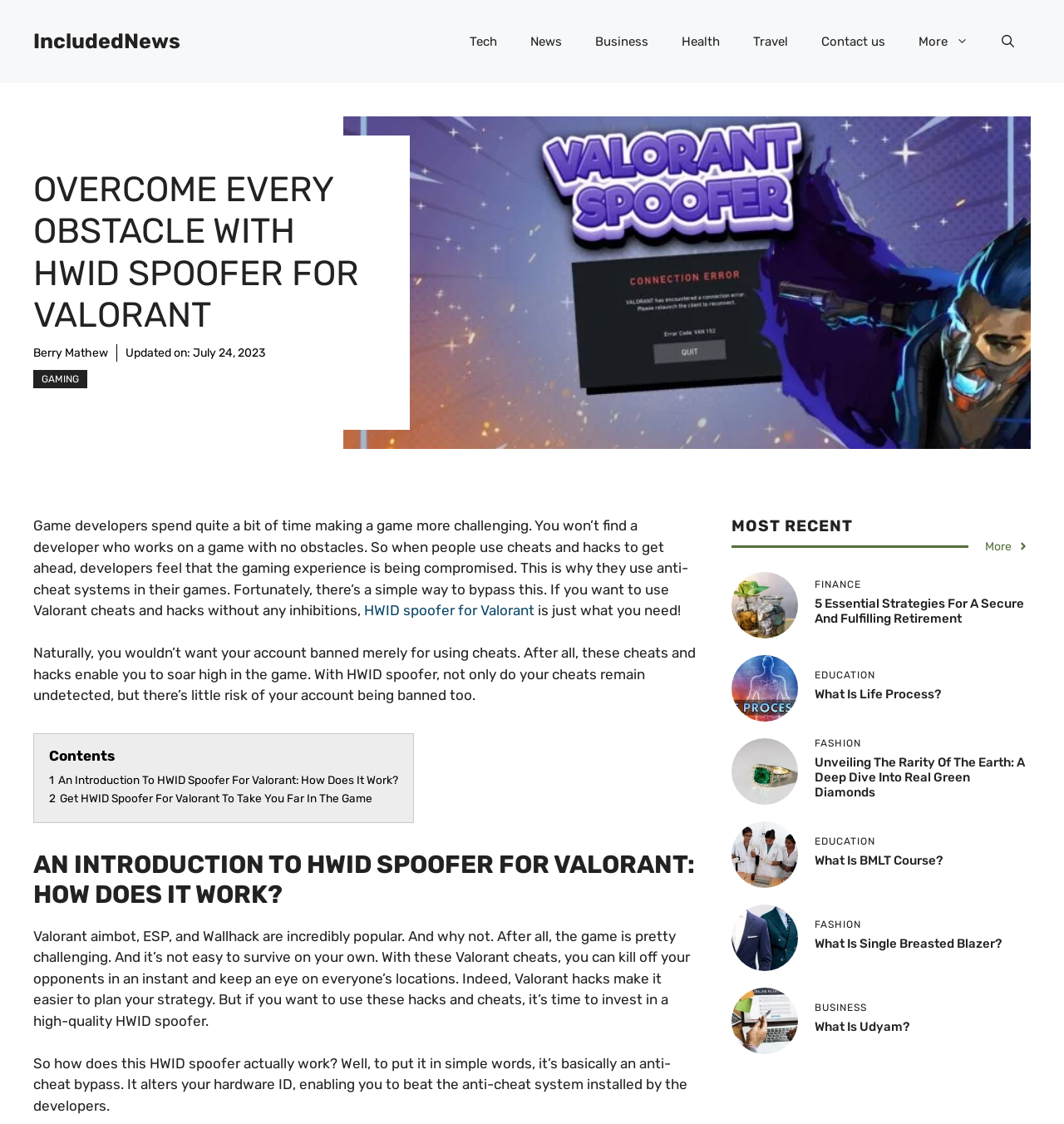Locate the bounding box coordinates of the UI element described by: "Expand footer". Provide the coordinates as four float numbers between 0 and 1, formatted as [left, top, right, bottom].

None